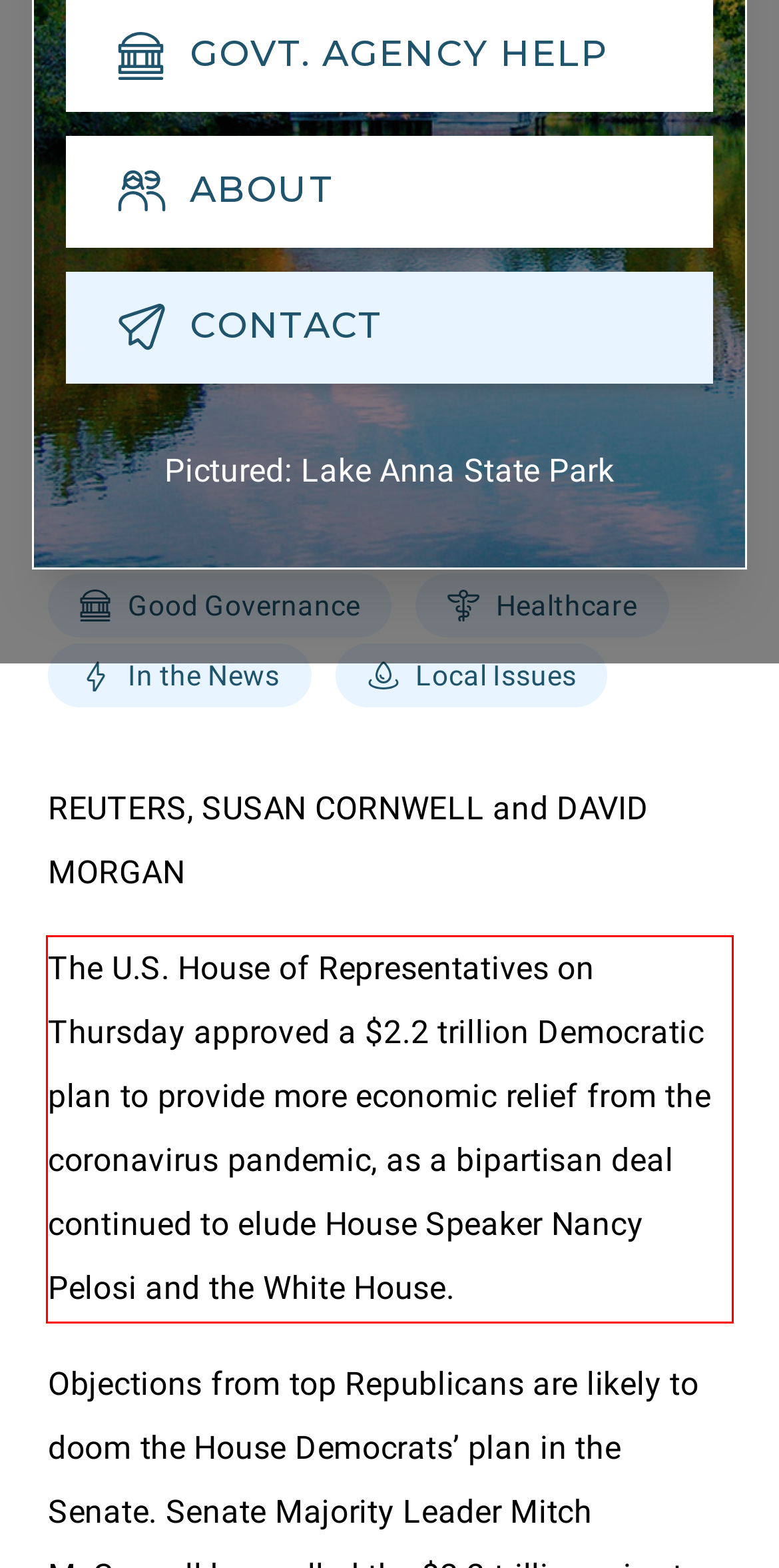Given a screenshot of a webpage containing a red bounding box, perform OCR on the text within this red bounding box and provide the text content.

The U.S. House of Representatives on Thursday approved a $2.2 trillion Democratic plan to provide more economic relief from the coronavirus pandemic, as a bipartisan deal continued to elude House Speaker Nancy Pelosi and the White House.